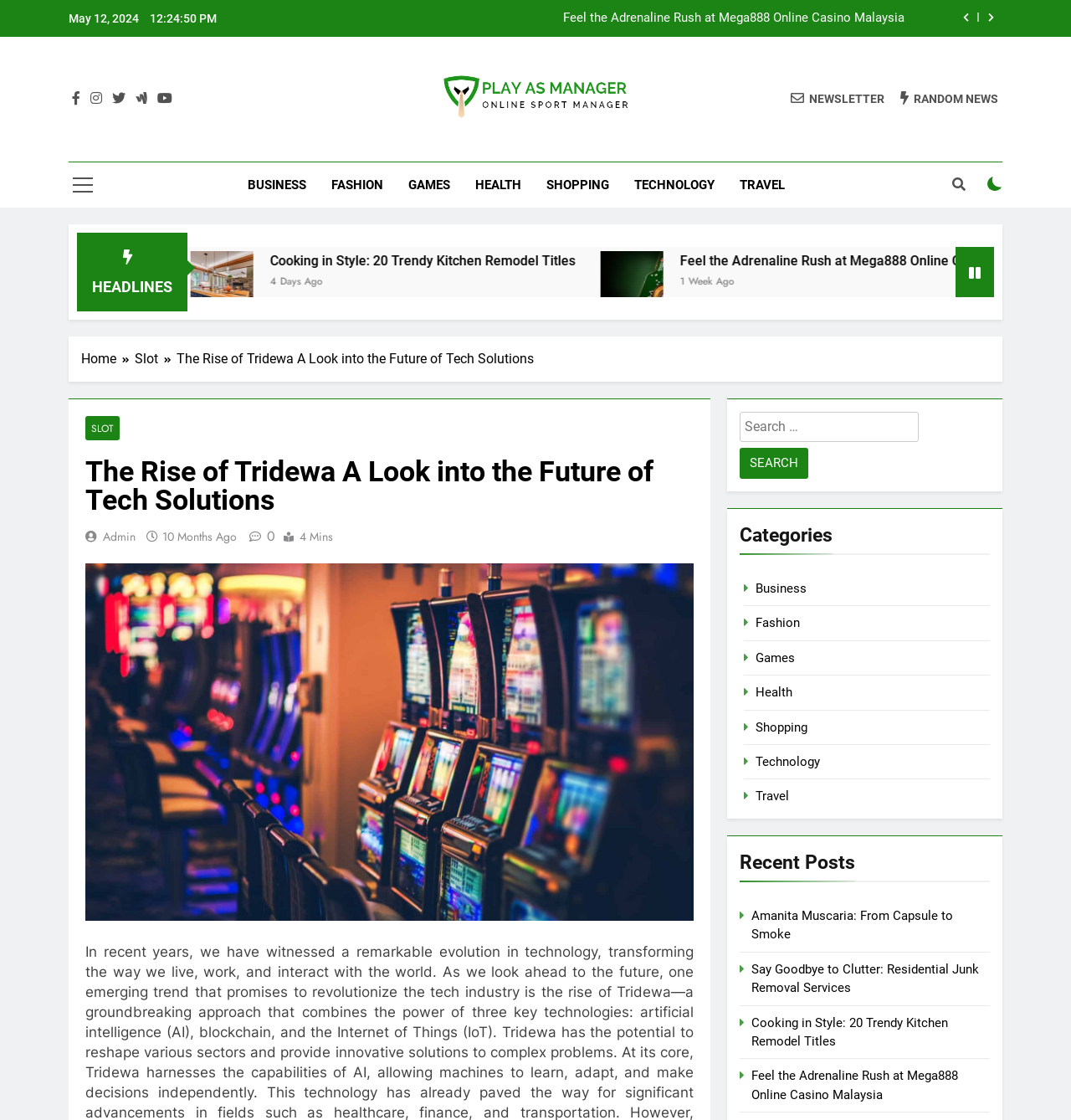Specify the bounding box coordinates of the area that needs to be clicked to achieve the following instruction: "Click on the 'Play As Manager' button".

[0.41, 0.063, 0.59, 0.114]